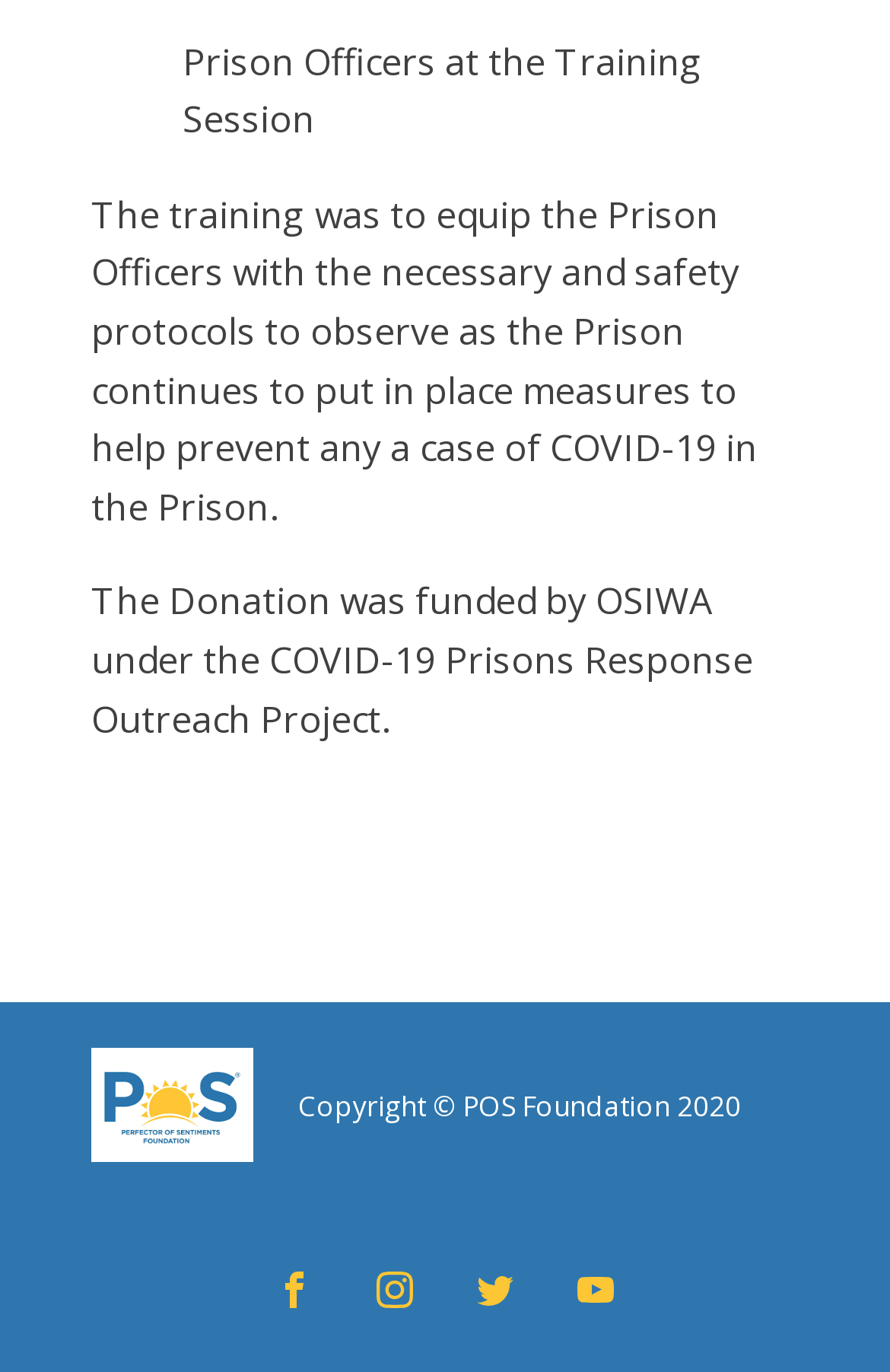Examine the screenshot and answer the question in as much detail as possible: What is the logo shown on the webpage?

The image element with bounding box coordinates [0.103, 0.764, 0.284, 0.847] is described as 'pos foundation logo', indicating that the logo shown on the webpage is the POS Foundation logo.